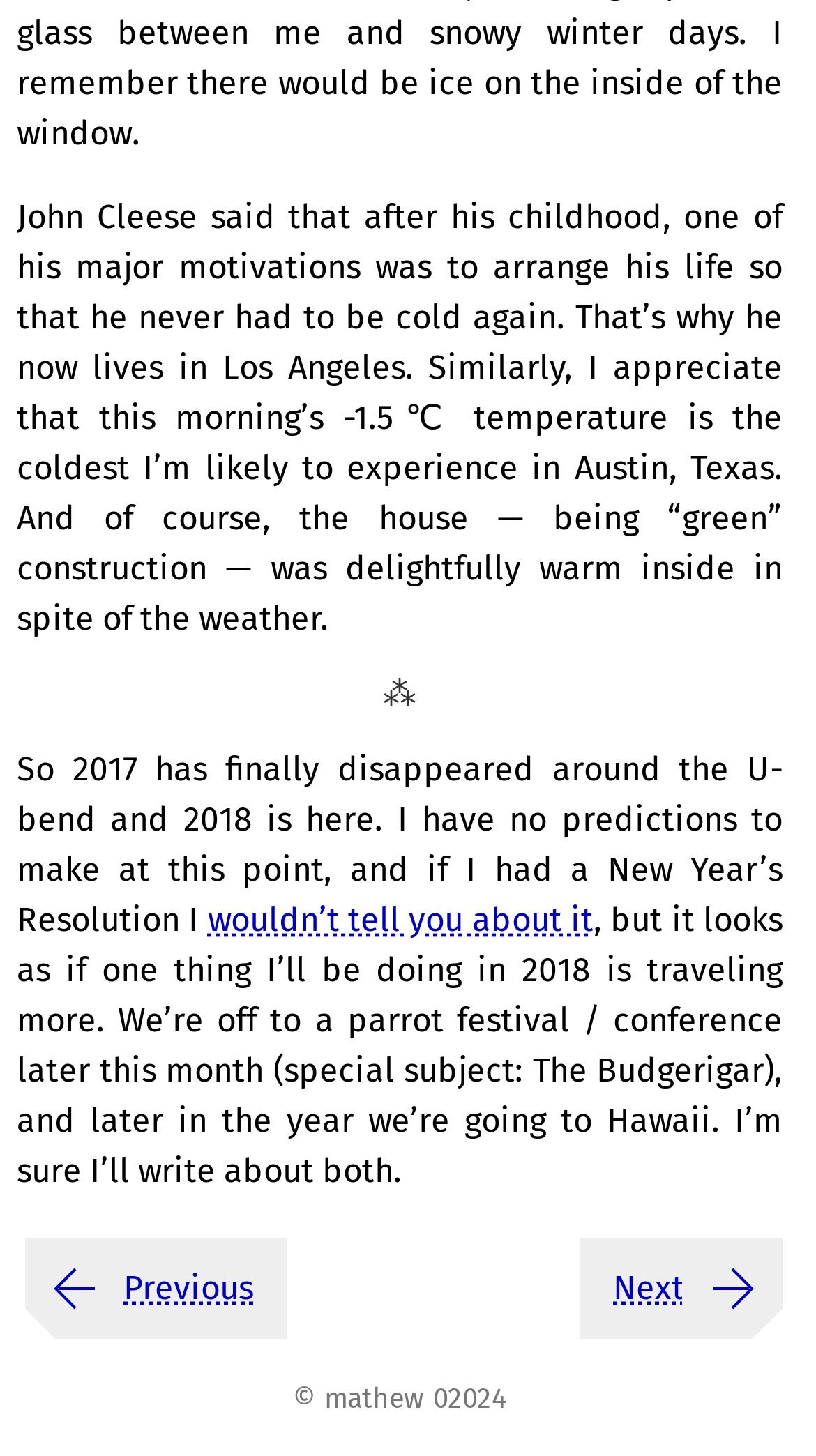What is the author's name?
Using the image as a reference, answer the question in detail.

The author's name is mentioned at the bottom of the webpage, in the copyright section, as '© mathew'.